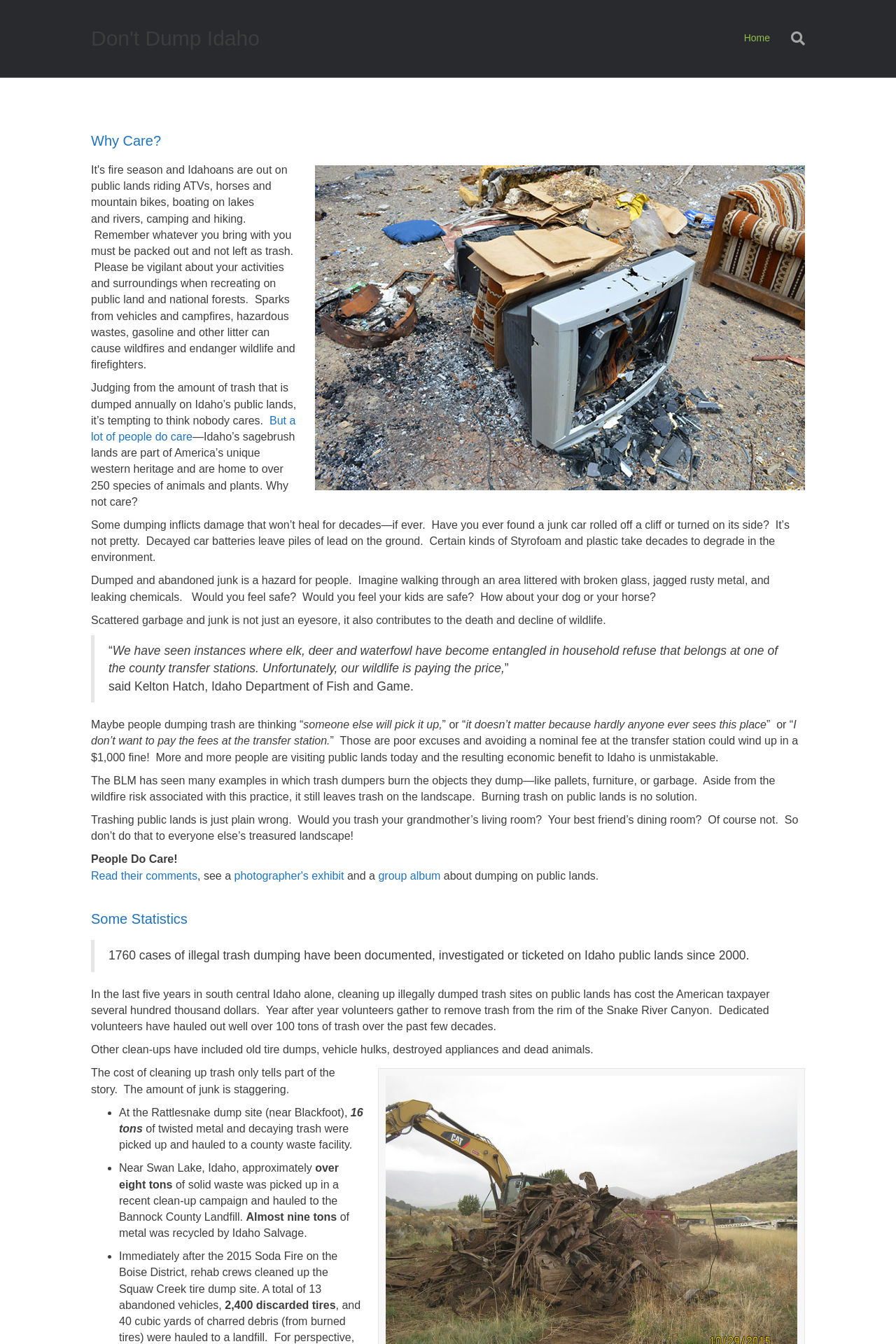What is the estimated cost of cleaning up illegally dumped trash sites on public lands in south central Idaho?
Look at the image and respond with a one-word or short-phrase answer.

Several hundred thousand dollars